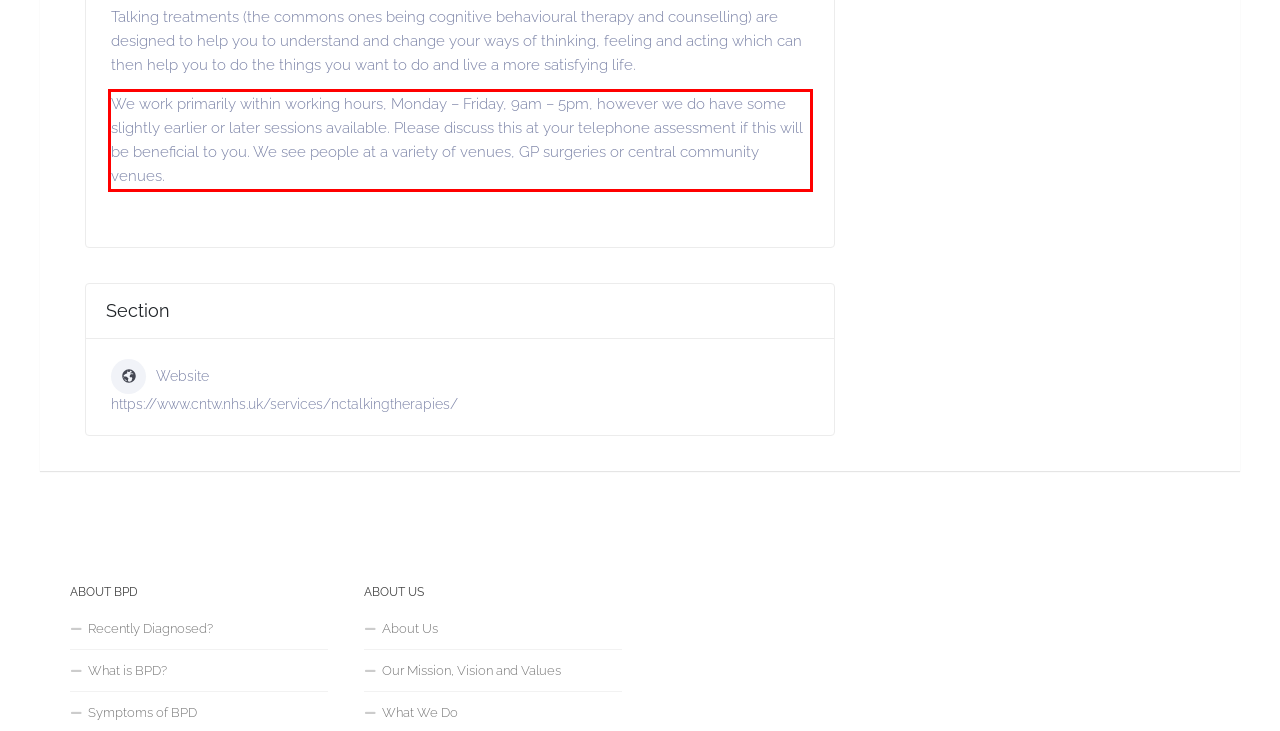Given a screenshot of a webpage containing a red rectangle bounding box, extract and provide the text content found within the red bounding box.

We work primarily within working hours, Monday – Friday, 9am – 5pm, however we do have some slightly earlier or later sessions available. Please discuss this at your telephone assessment if this will be beneficial to you. We see people at a variety of venues, GP surgeries or central community venues.